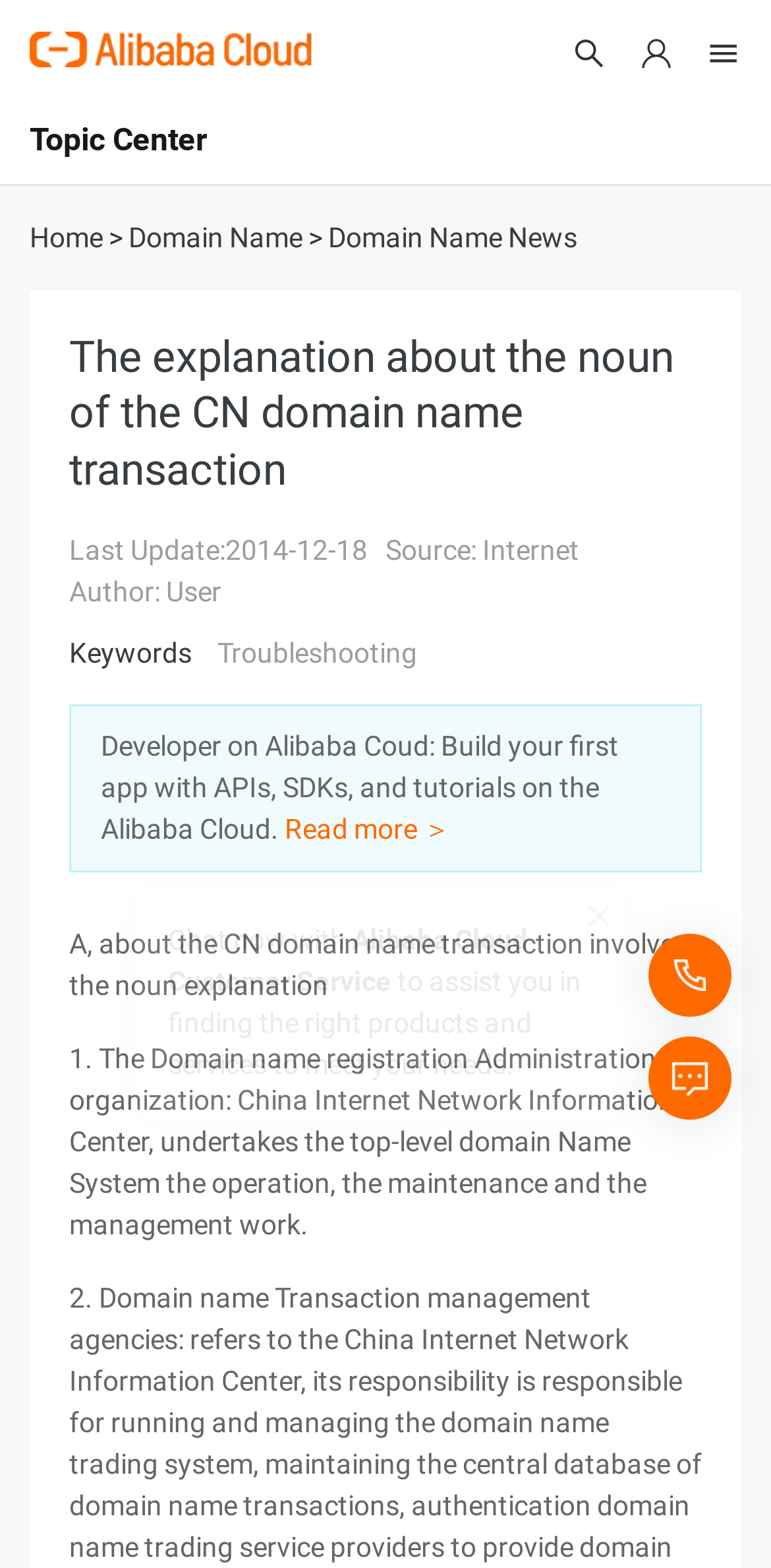What is the last update time of the webpage content?
Provide a comprehensive and detailed answer to the question.

From the webpage content, we can see that the text 'Last Update:2014-12-18' is present, which indicates that the last update time of the webpage content is 2014-12-18.